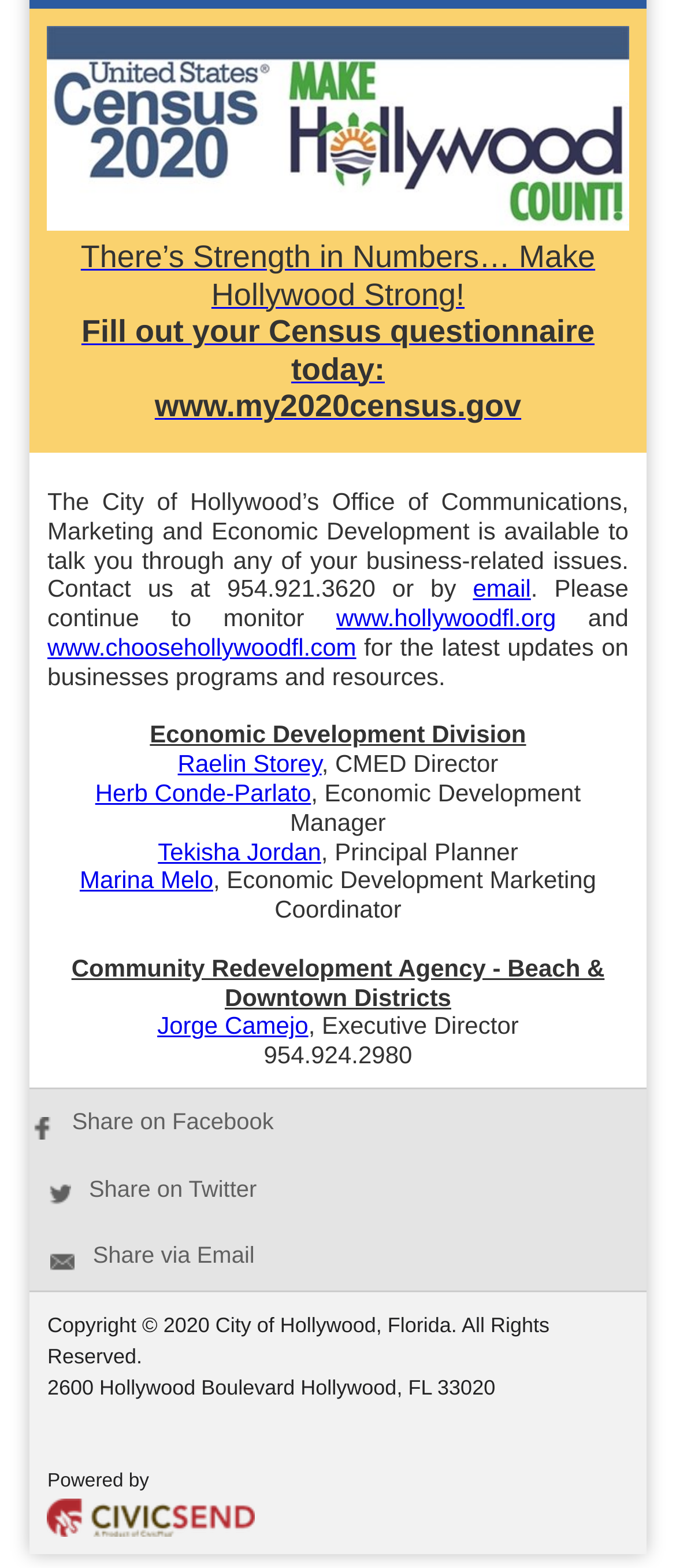Provide a short answer using a single word or phrase for the following question: 
What is the phone number of the Community Redevelopment Agency?

954.924.2980